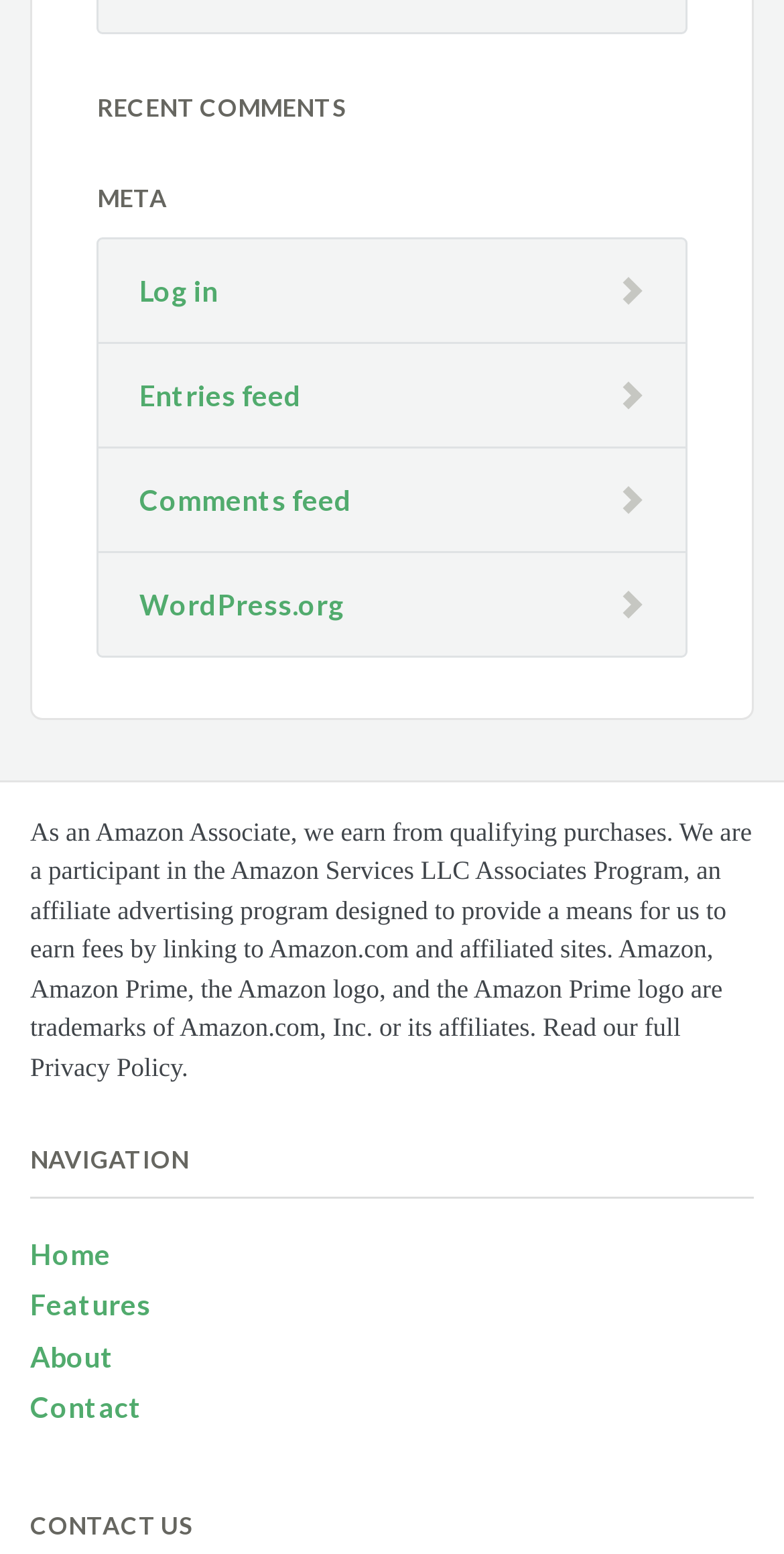Using the format (top-left x, top-left y, bottom-right x, bottom-right y), provide the bounding box coordinates for the described UI element. All values should be floating point numbers between 0 and 1: WordPress.org

[0.178, 0.375, 0.439, 0.402]